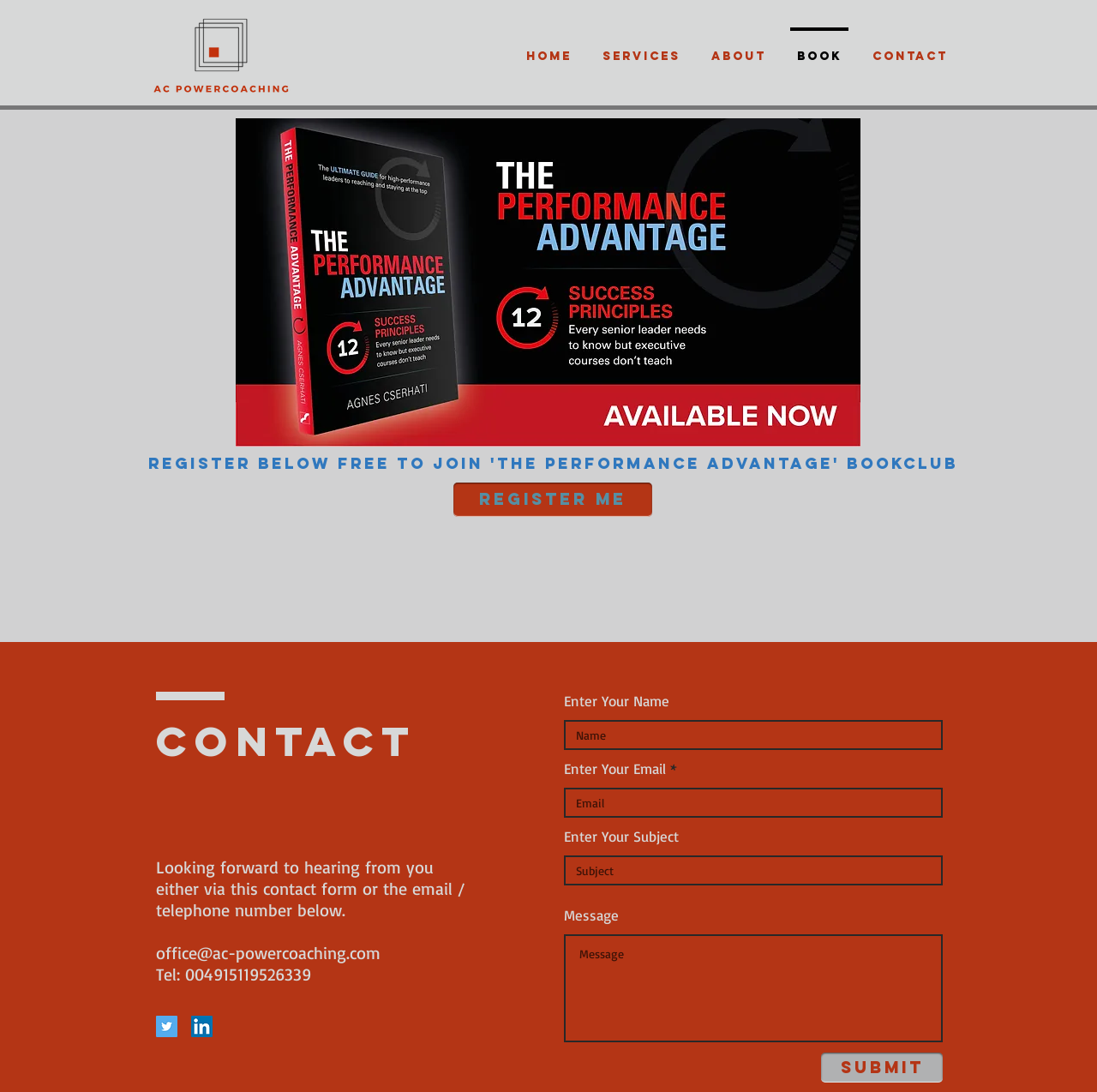What is the telephone number?
Please answer the question with a detailed response using the information from the screenshot.

The telephone number is mentioned in the contact form section, where users can enter their name, email, subject, and message to send to the office email address, or they can call the telephone number 004915119526339 to contact the office.